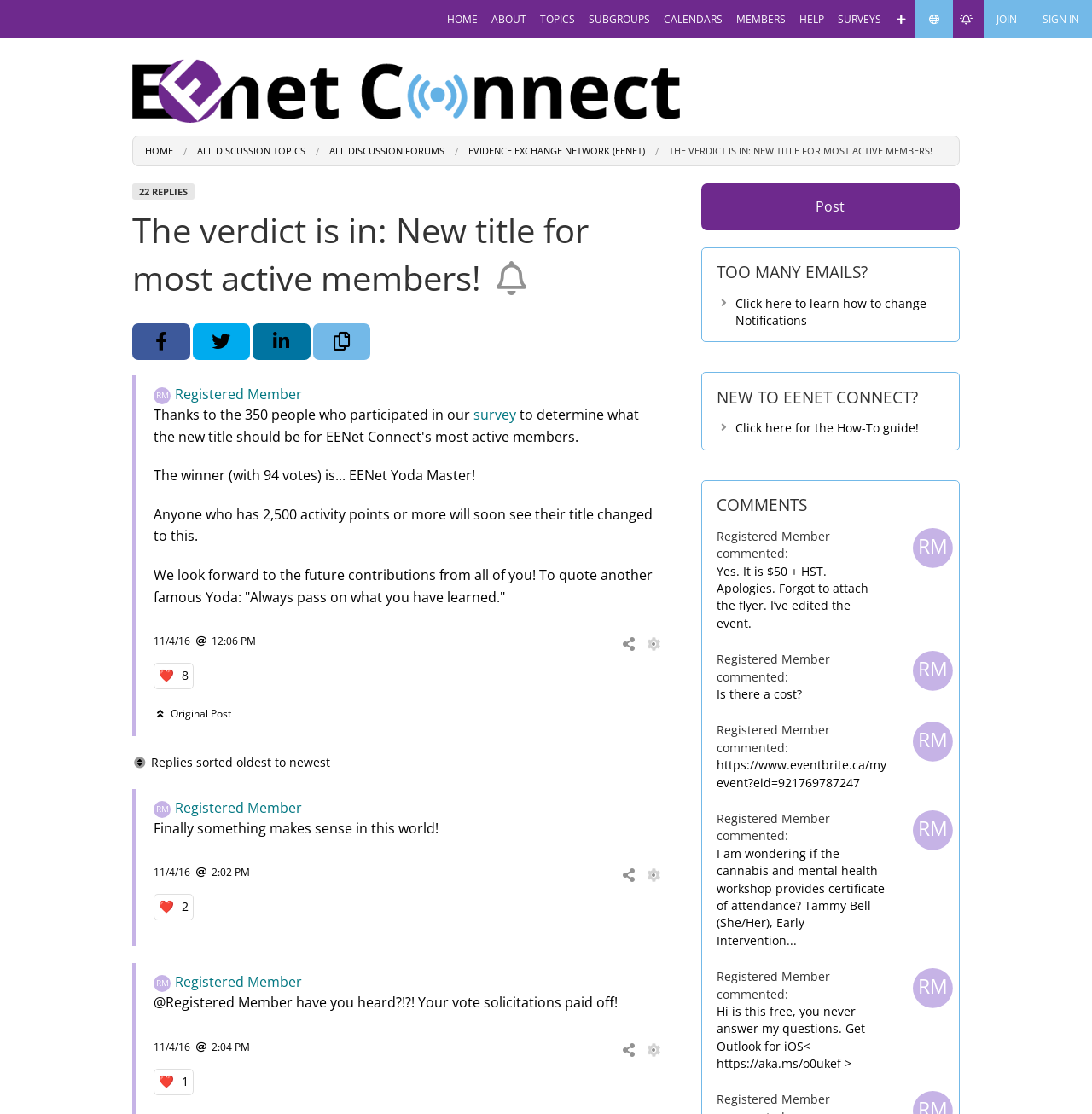Describe all the significant parts and information present on the webpage.

This webpage is about the announcement of a new title for the most active members of EENet Connect, a community platform. At the top, there is a navigation bar with links to various sections, including "HOME", "ABOUT", "TOPICS", and more. Below the navigation bar, there is a header section with a logo and a breadcrumb menu showing the current page's location.

The main content area is divided into two sections. The top section has a heading that reads "The verdict is in: New title for most active members!" and a brief description of the announcement. There are also social media sharing buttons and a "Copy Link to Discussion Topic" button.

The main announcement is that the winner of a survey to determine the new title is "EENet Yoda Master", which will be awarded to members with 2,500 activity points or more. The text also quotes a famous Yoda phrase and expresses appreciation for the community's contributions.

Below the announcement, there is a section showing the post's details, including the date and time it was posted, and the number of replies (22). There are also links to "Share" and "Manage" the post.

The second section of the main content area appears to be a list of replies to the post, with the oldest replies shown first. Each reply is likely to have its own section, but the details of the replies are not provided in the accessibility tree.